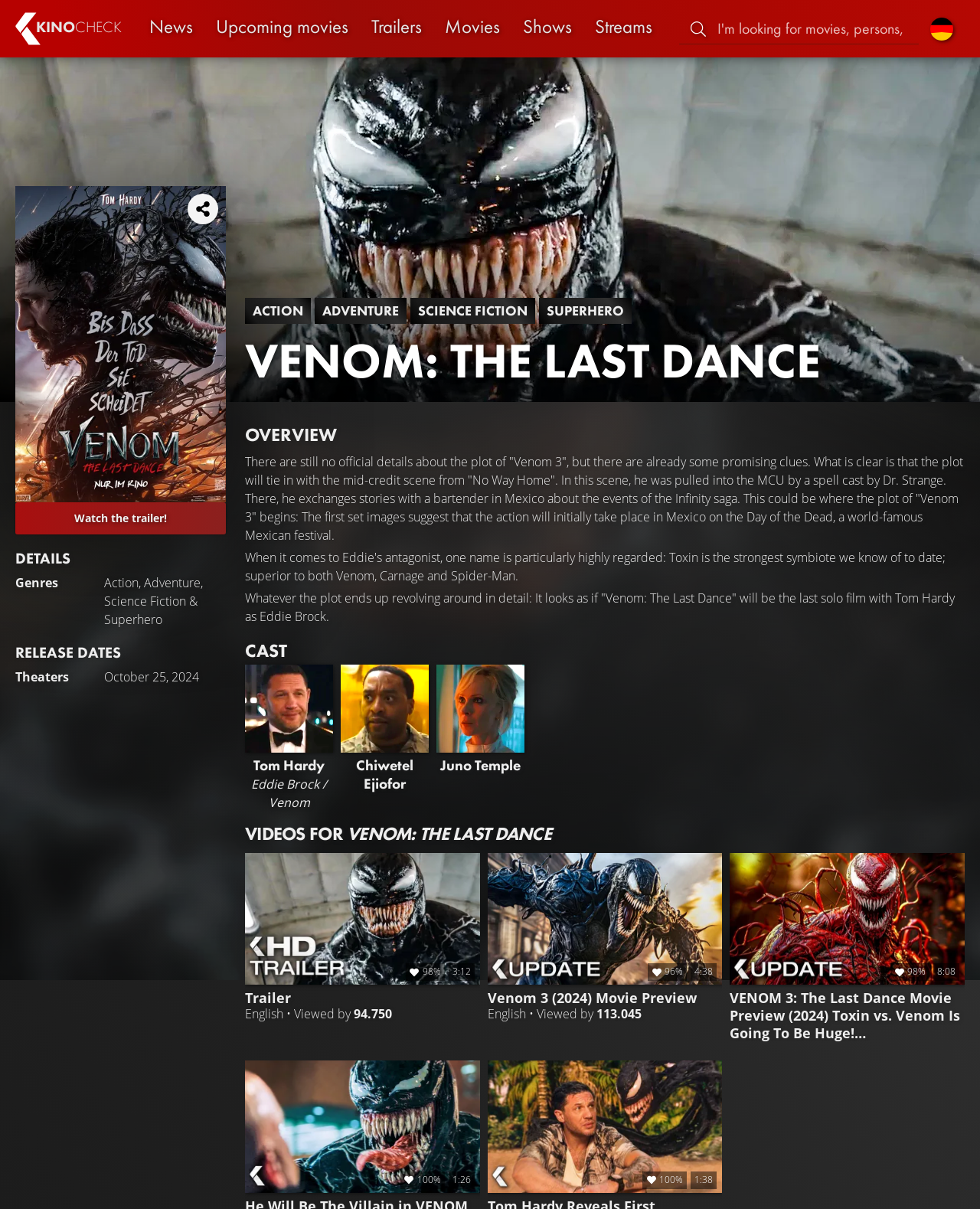Locate the bounding box coordinates of the element to click to perform the following action: 'Click on the 'VENOM 3: The Last Dance Trailer (2024)' video'. The coordinates should be given as four float values between 0 and 1, in the form of [left, top, right, bottom].

[0.25, 0.705, 0.49, 0.861]